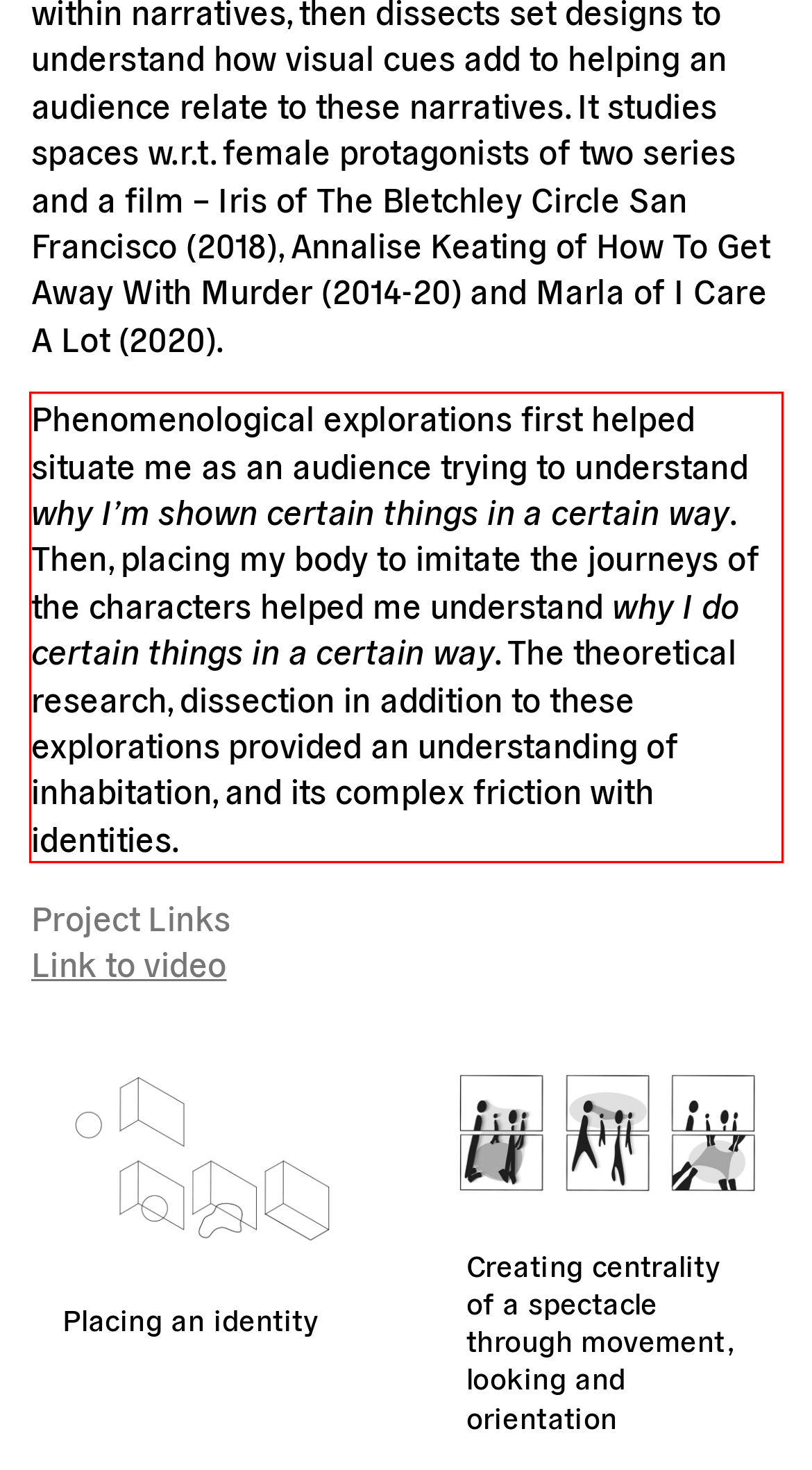Review the webpage screenshot provided, and perform OCR to extract the text from the red bounding box.

Phenomenological explorations first helped situate me as an audience trying to understand why I’m shown certain things in a certain way. Then, placing my body to imitate the journeys of the characters helped me understand why I do certain things in a certain way. The theoretical research, dissection in addition to these explorations provided an understanding of inhabitation, and its complex friction with identities.